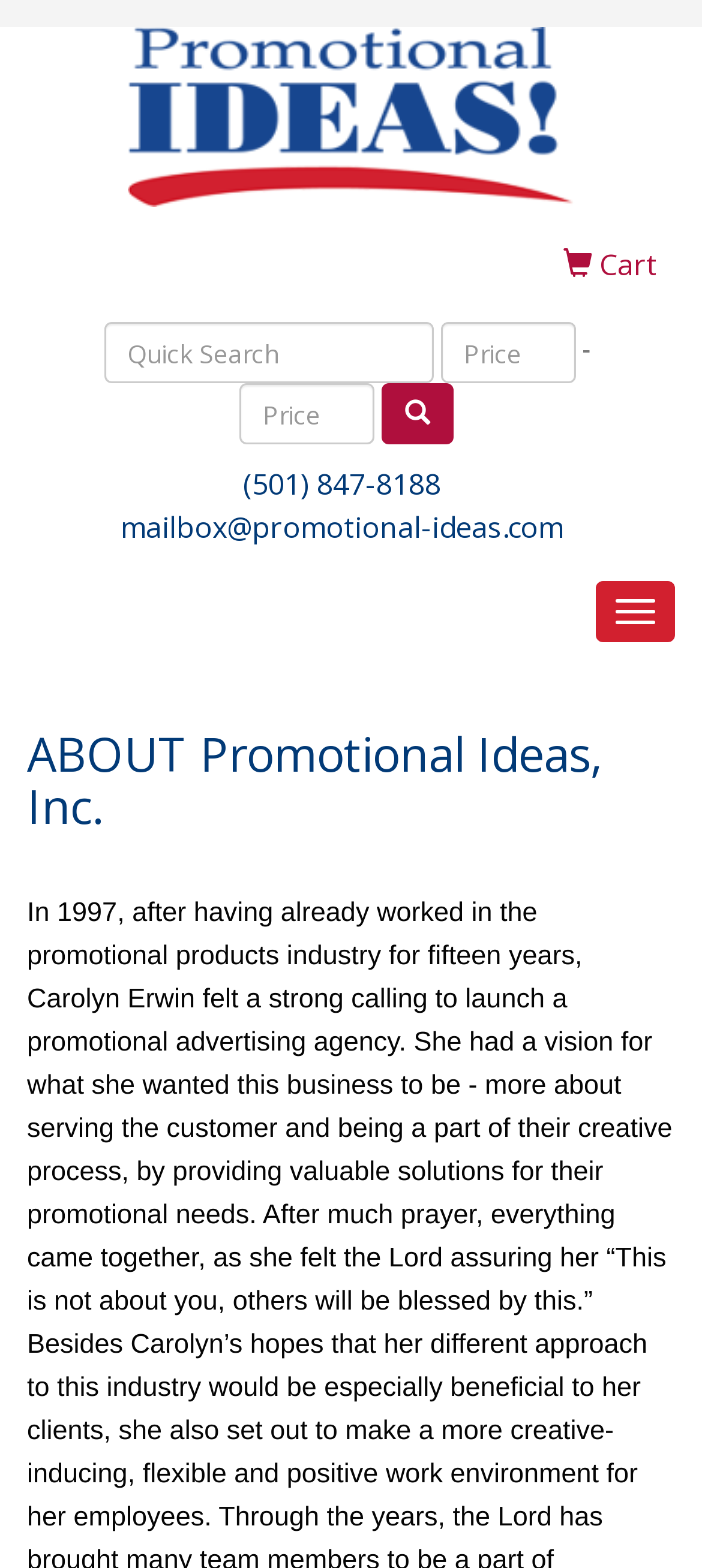Extract the bounding box coordinates for the described element: "mailbox@promotional-ideas.com". The coordinates should be represented as four float numbers between 0 and 1: [left, top, right, bottom].

[0.172, 0.324, 0.803, 0.349]